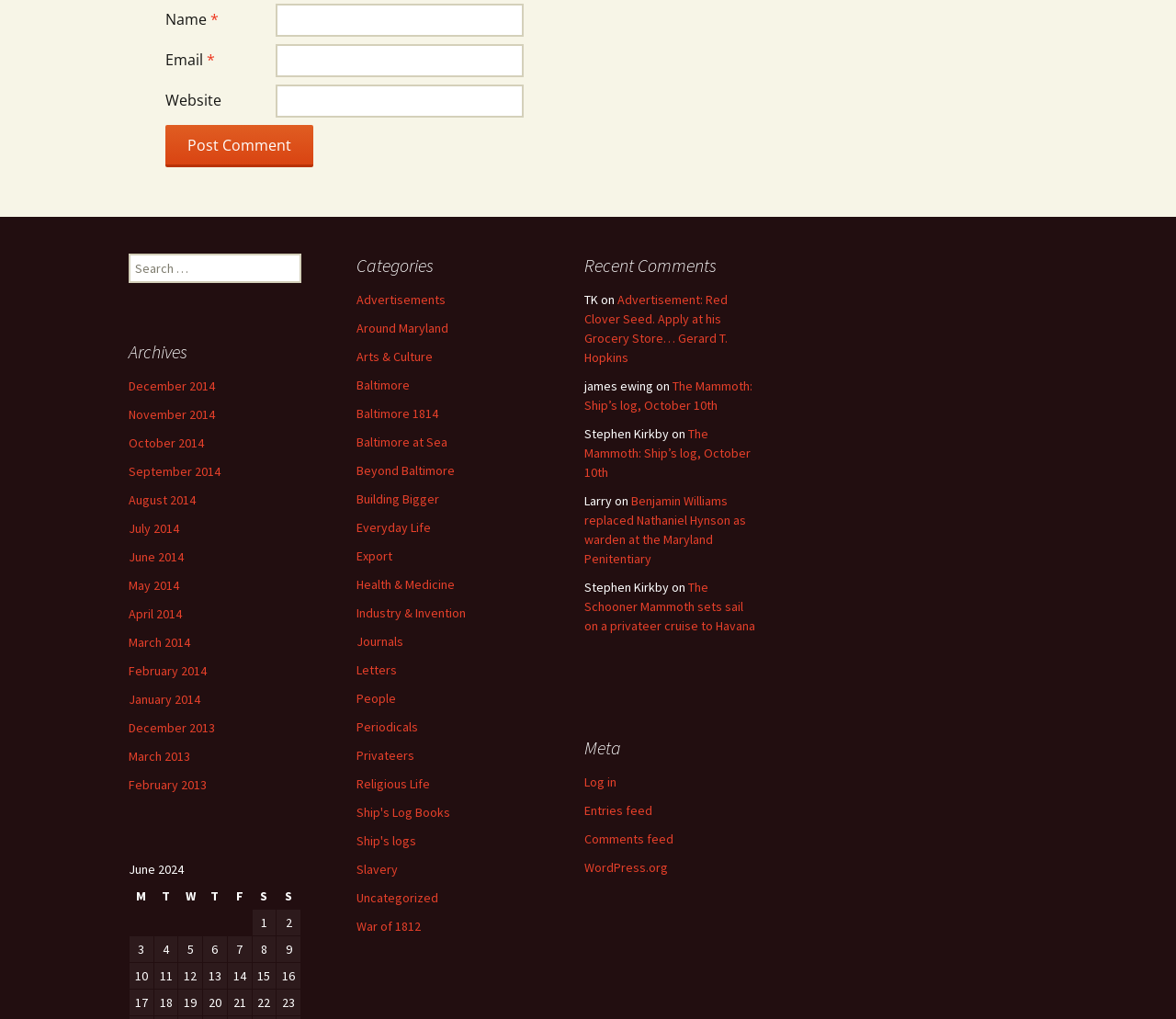How many categories are listed on the page?
Analyze the screenshot and provide a detailed answer to the question.

The categories are listed under the 'Categories' heading, and there are 24 links listed, each representing a different category.